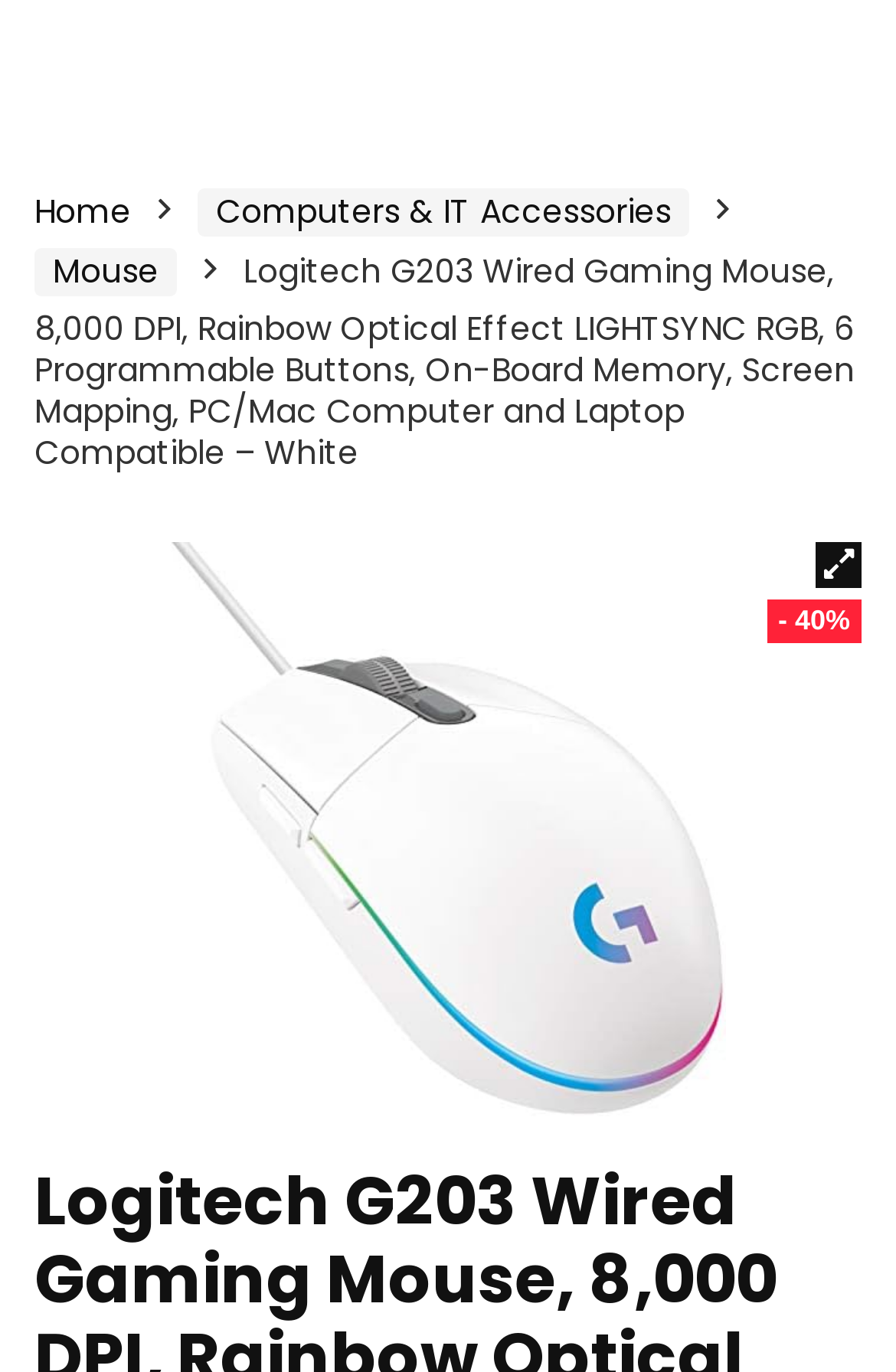Determine the bounding box coordinates of the clickable region to execute the instruction: "Search for a product". The coordinates should be four float numbers between 0 and 1, denoted as [left, top, right, bottom].

[0.751, 0.003, 0.874, 0.092]